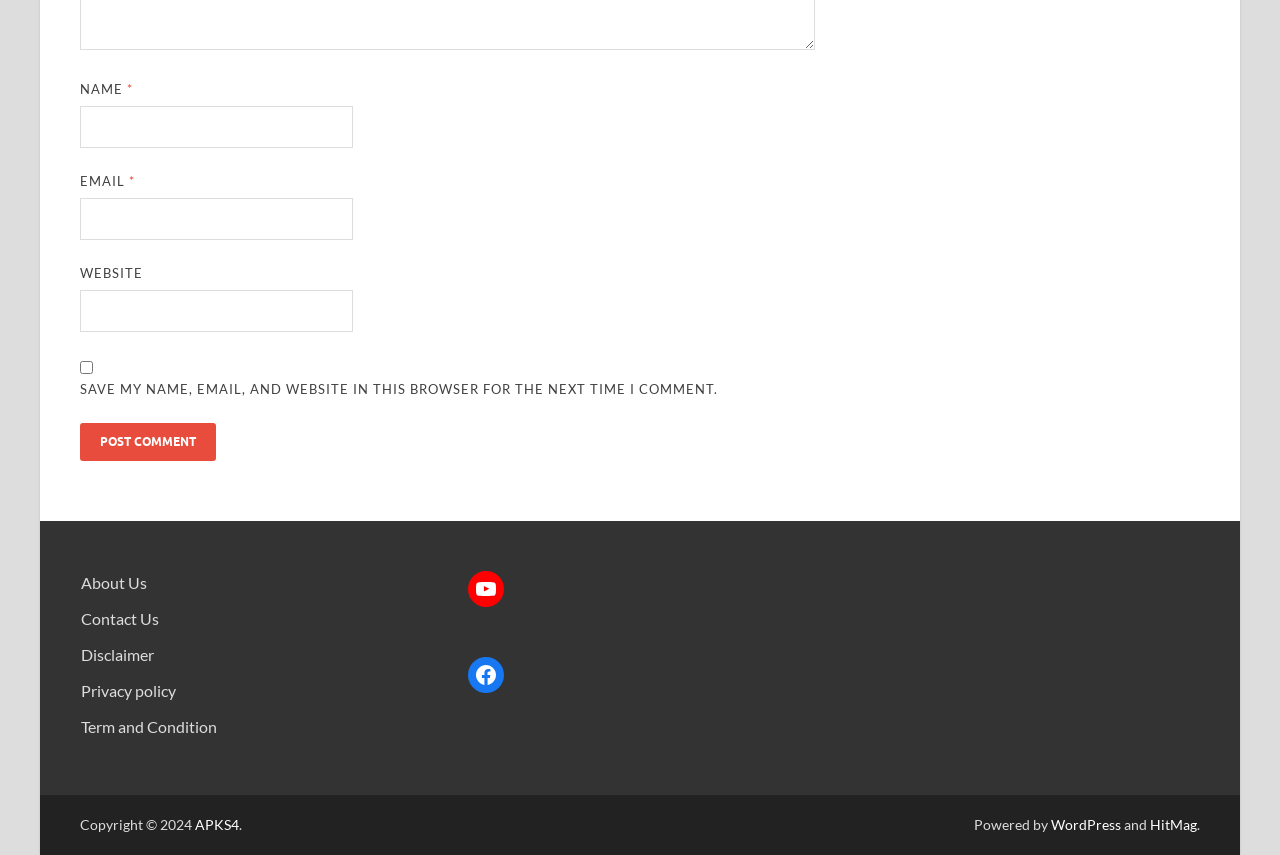Give a one-word or short phrase answer to the question: 
What is the copyright information?

Copyright 2024